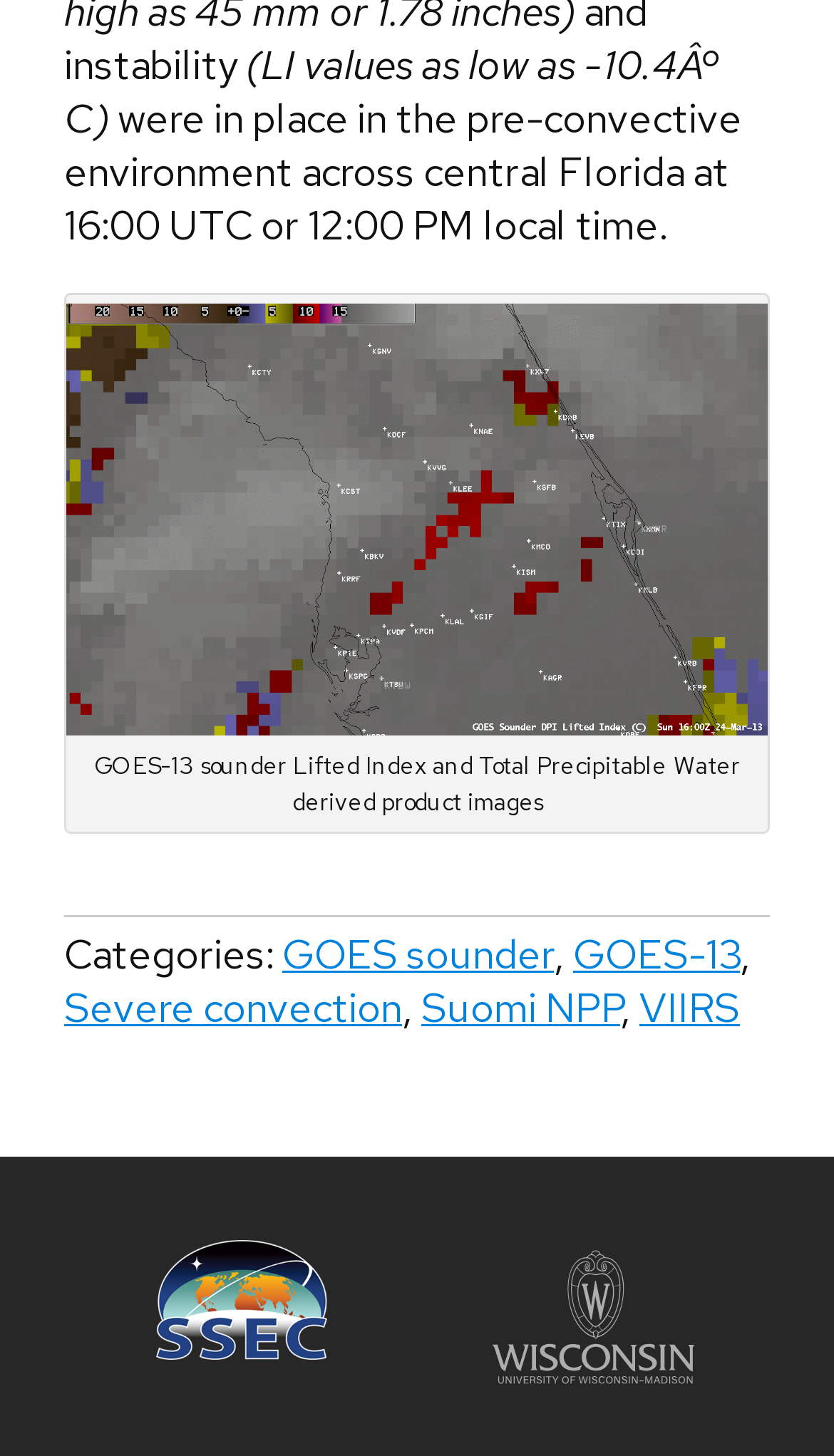Please provide a short answer using a single word or phrase for the question:
What is the lowest LI value mentioned?

-10.4Âº C